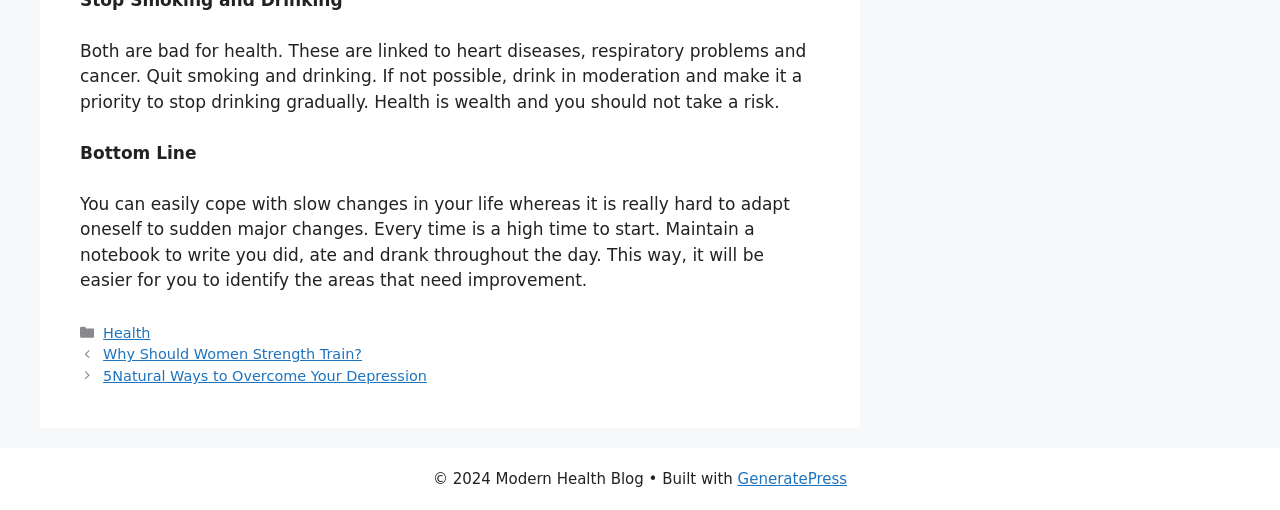What is the copyright year of the Modern Health Blog?
Based on the visual content, answer with a single word or a brief phrase.

2024